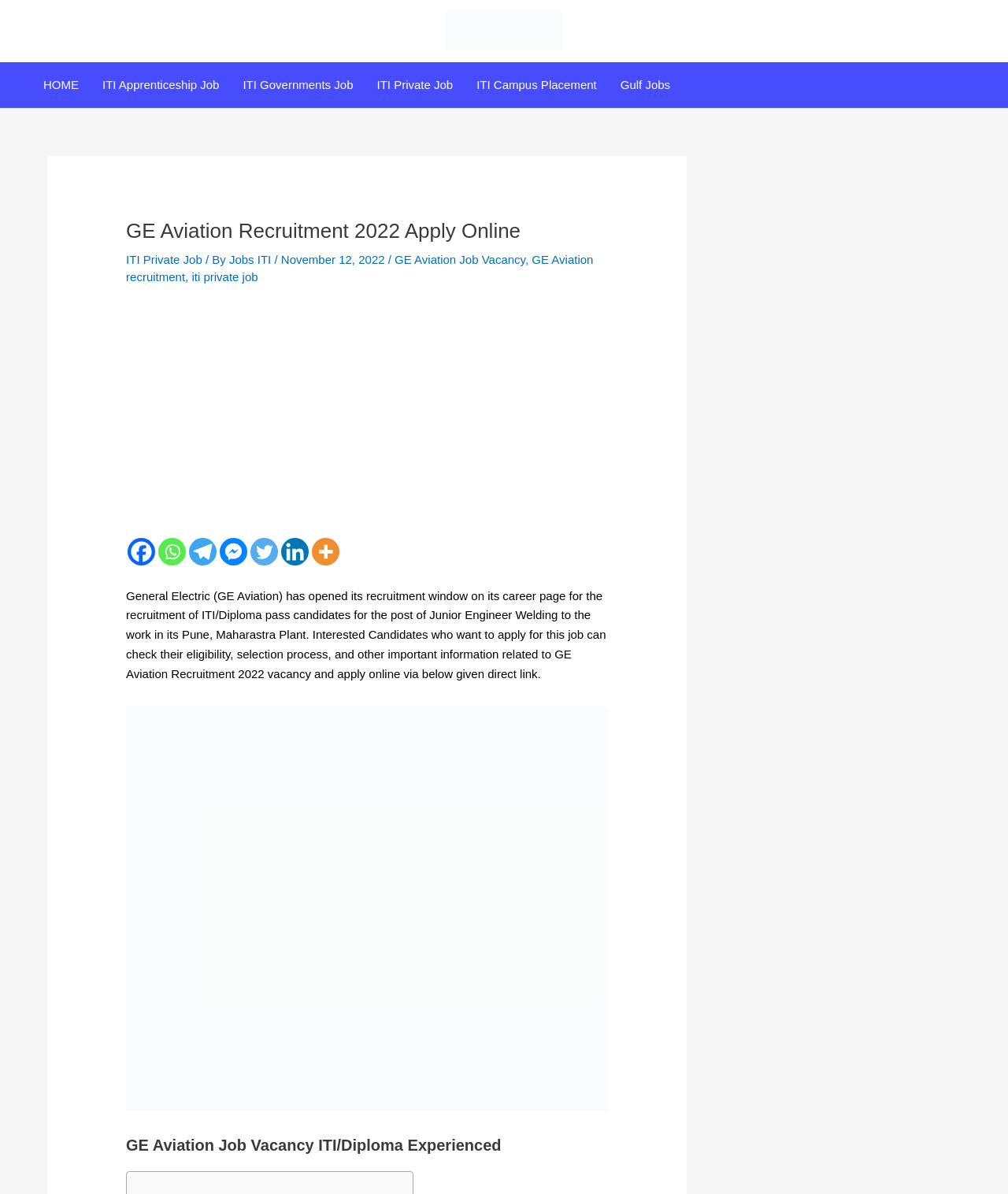Identify the bounding box coordinates of the region I need to click to complete this instruction: "Apply for GE Aviation Job Vacancy".

[0.391, 0.212, 0.521, 0.223]